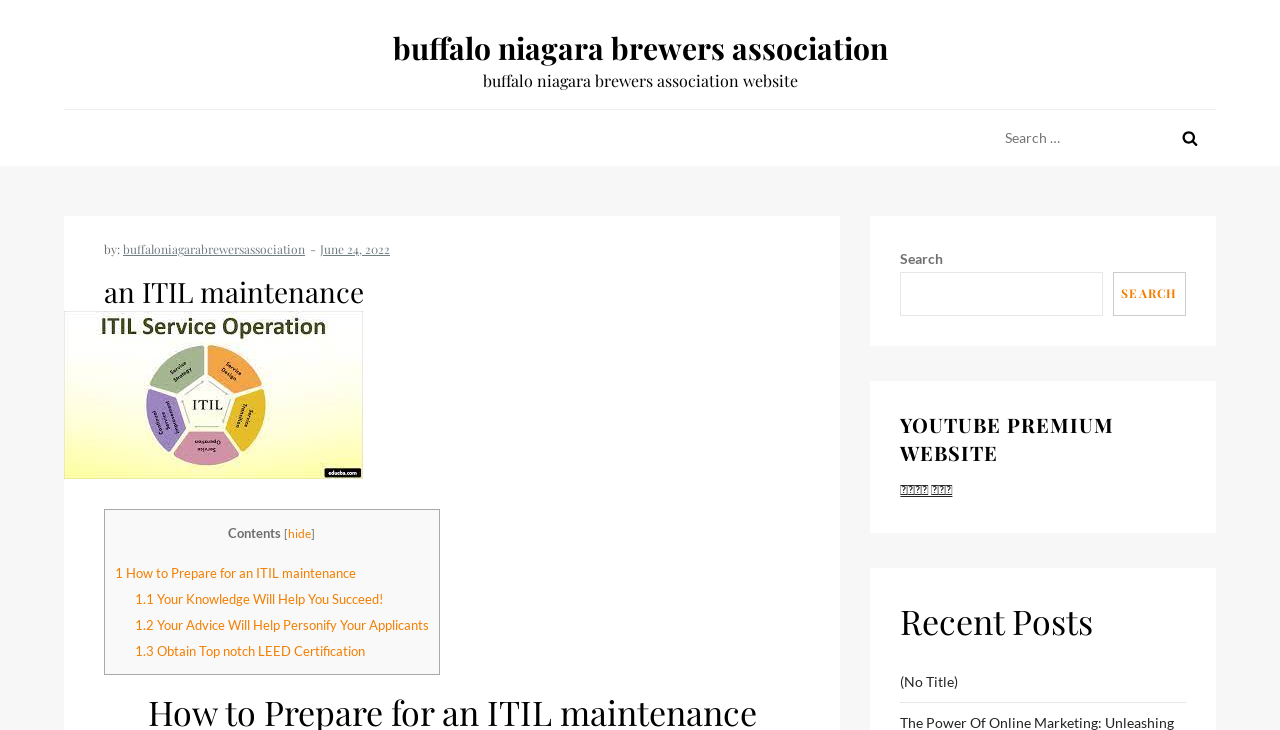Answer the following in one word or a short phrase: 
What is the date of the post mentioned next to 'by:'?

June 24, 2022